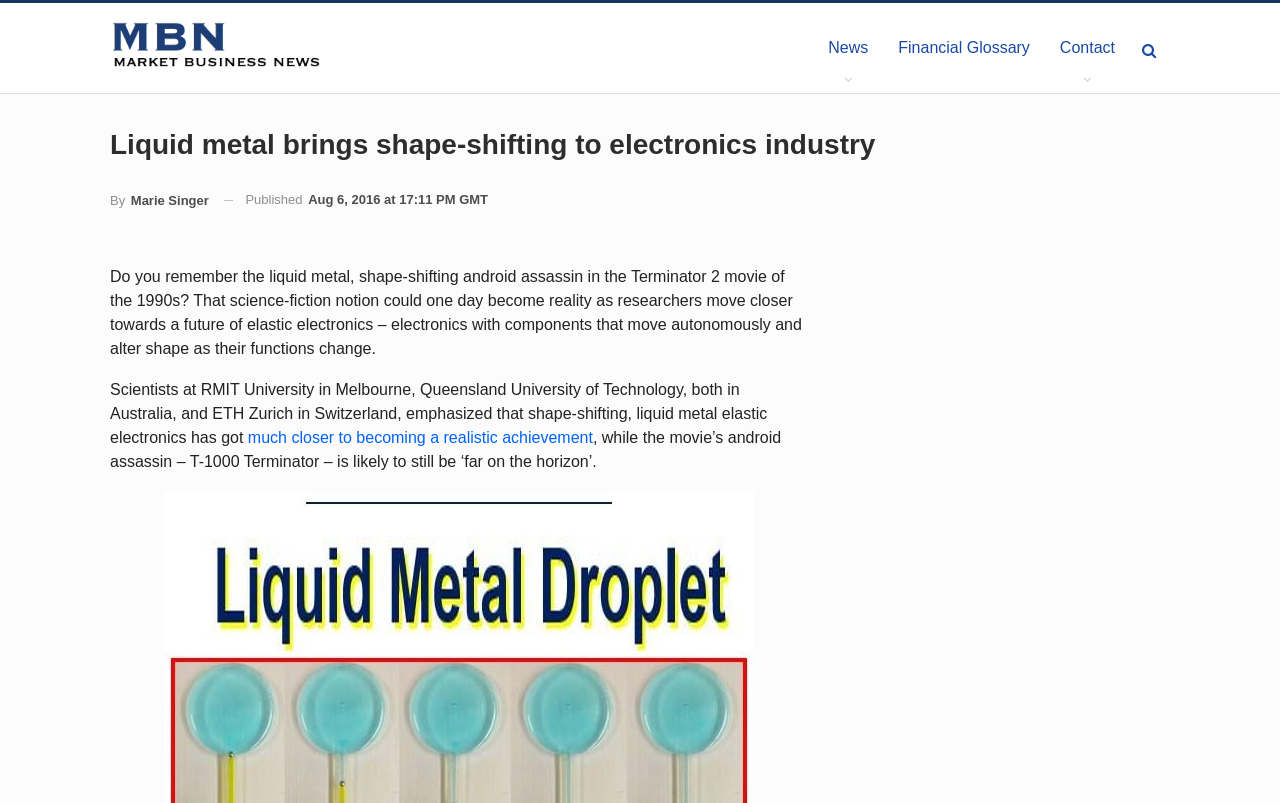Identify the main heading of the webpage and provide its text content.

Liquid metal brings shape-shifting to electronics industry